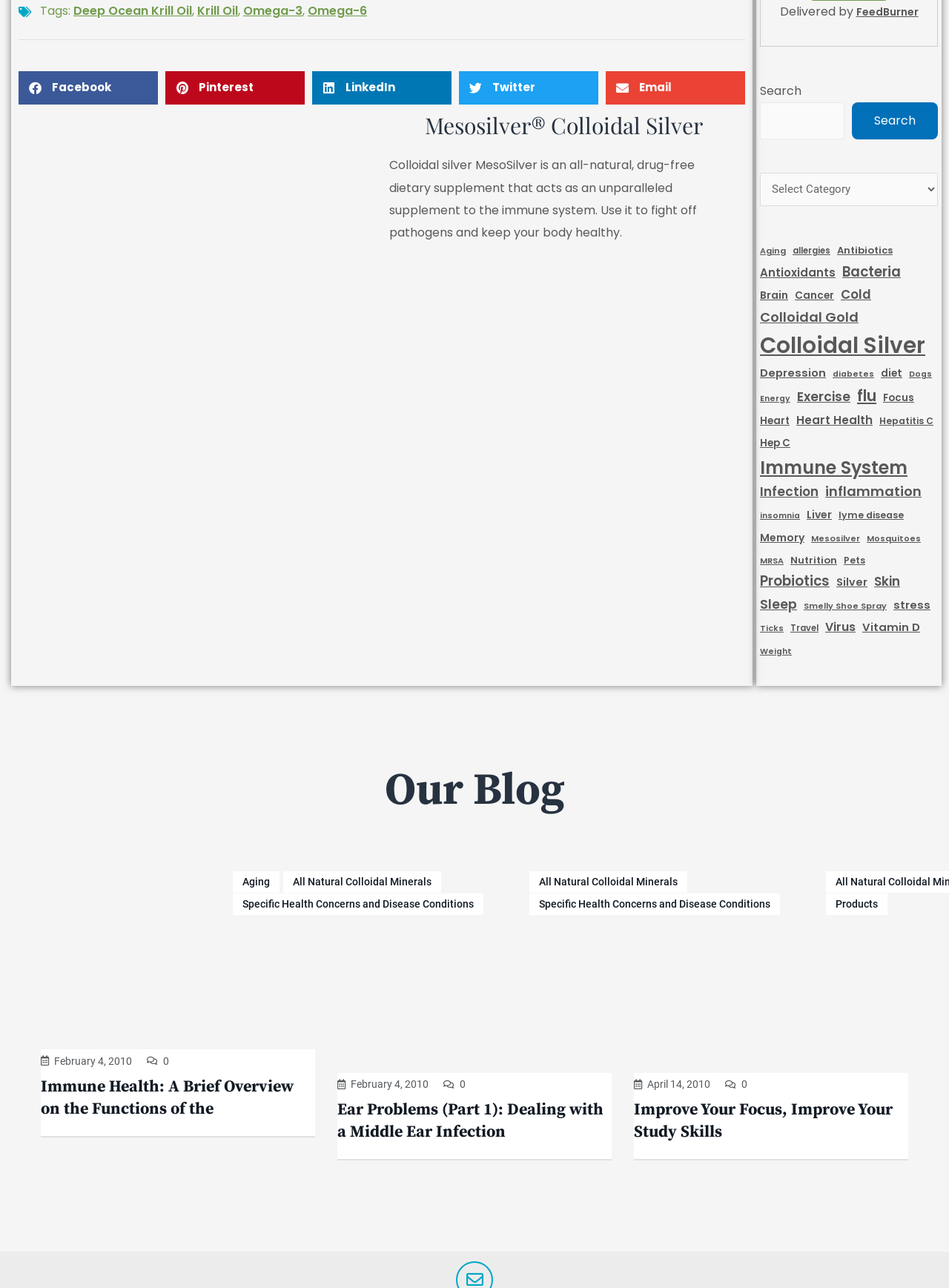Show me the bounding box coordinates of the clickable region to achieve the task as per the instruction: "Search for something".

[0.801, 0.062, 0.988, 0.108]